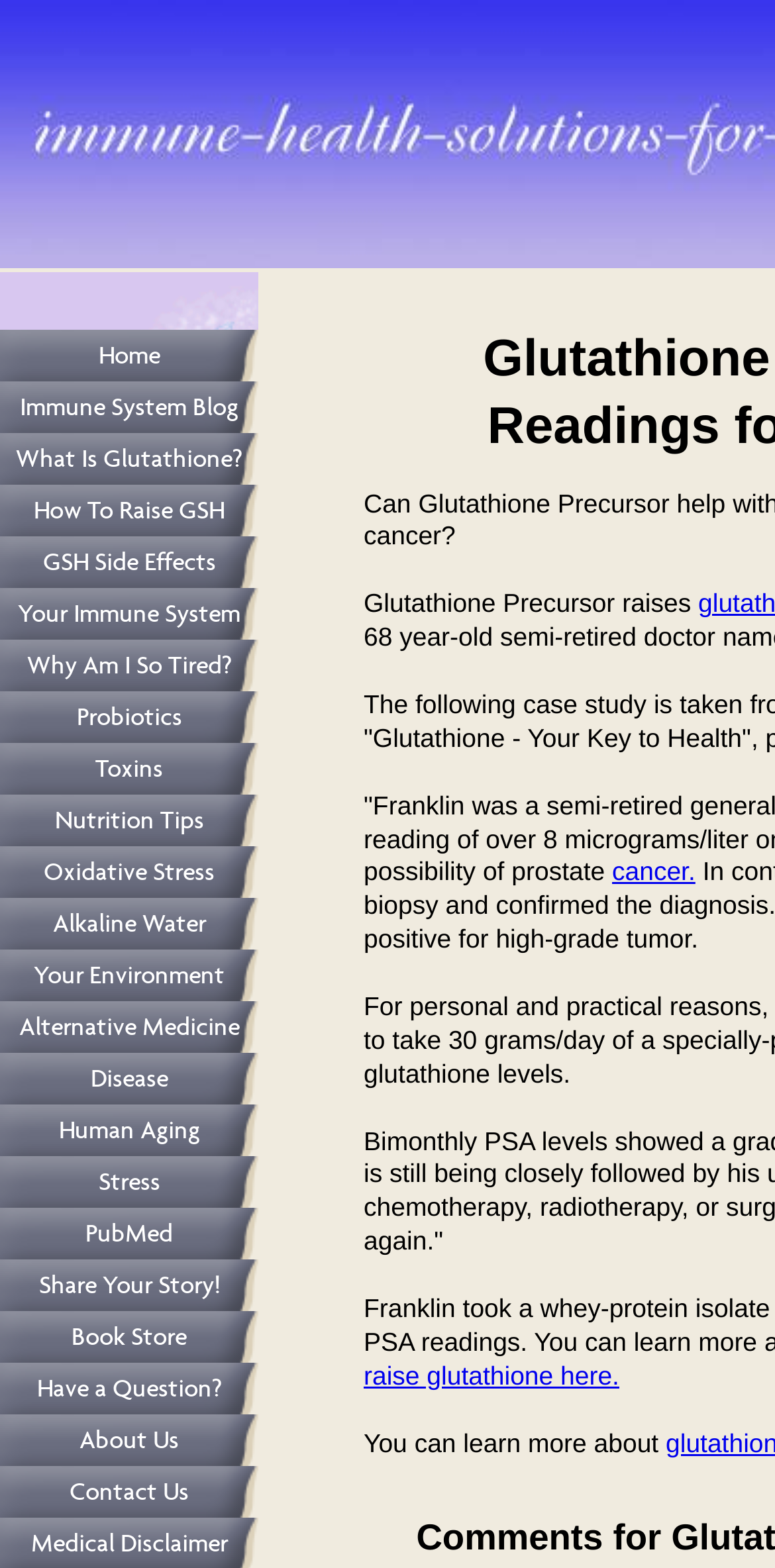Use one word or a short phrase to answer the question provided: 
Are there any resources for learning more about glutathione?

Yes